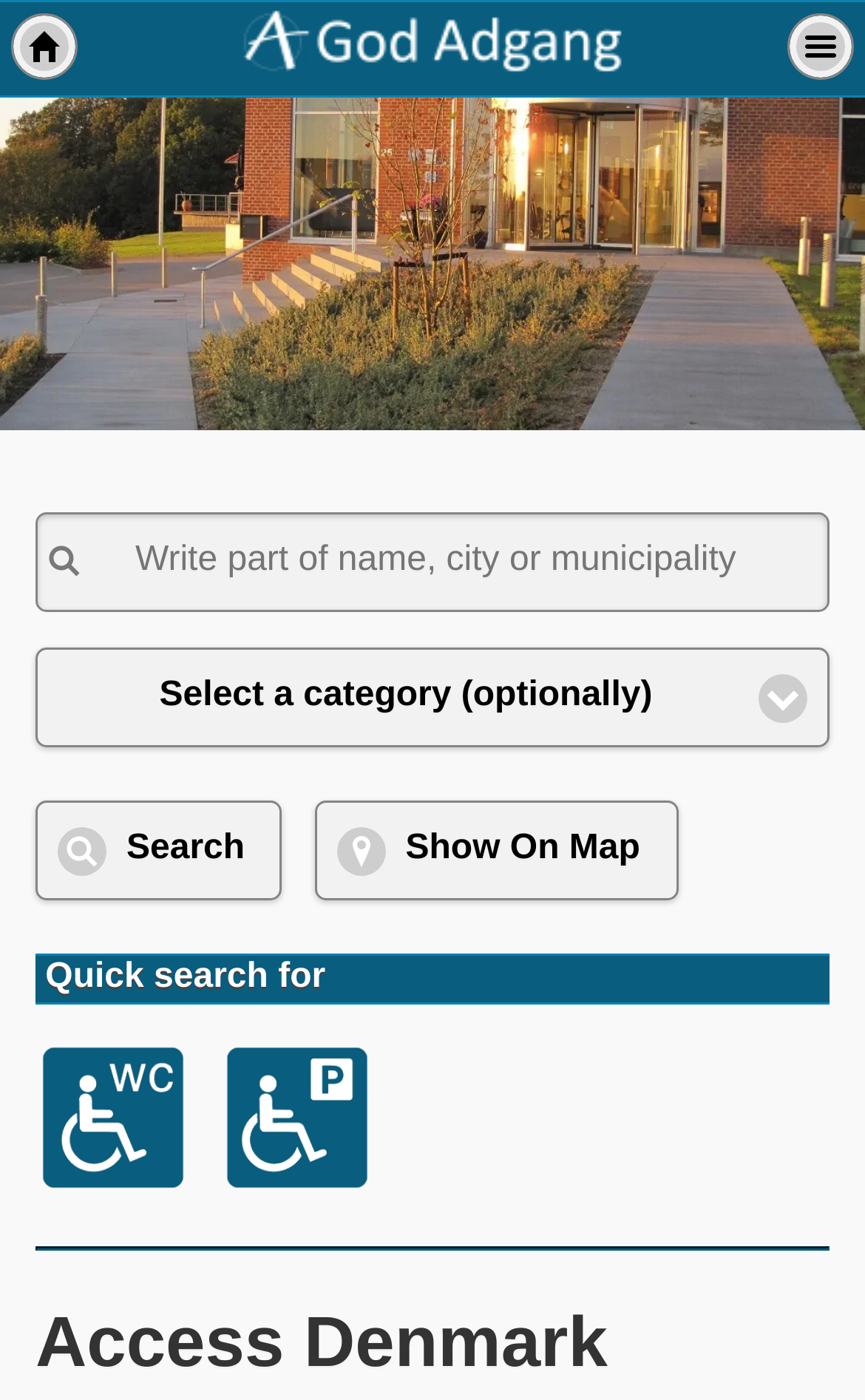How many quick search options are available?
Respond with a short answer, either a single word or a phrase, based on the image.

2